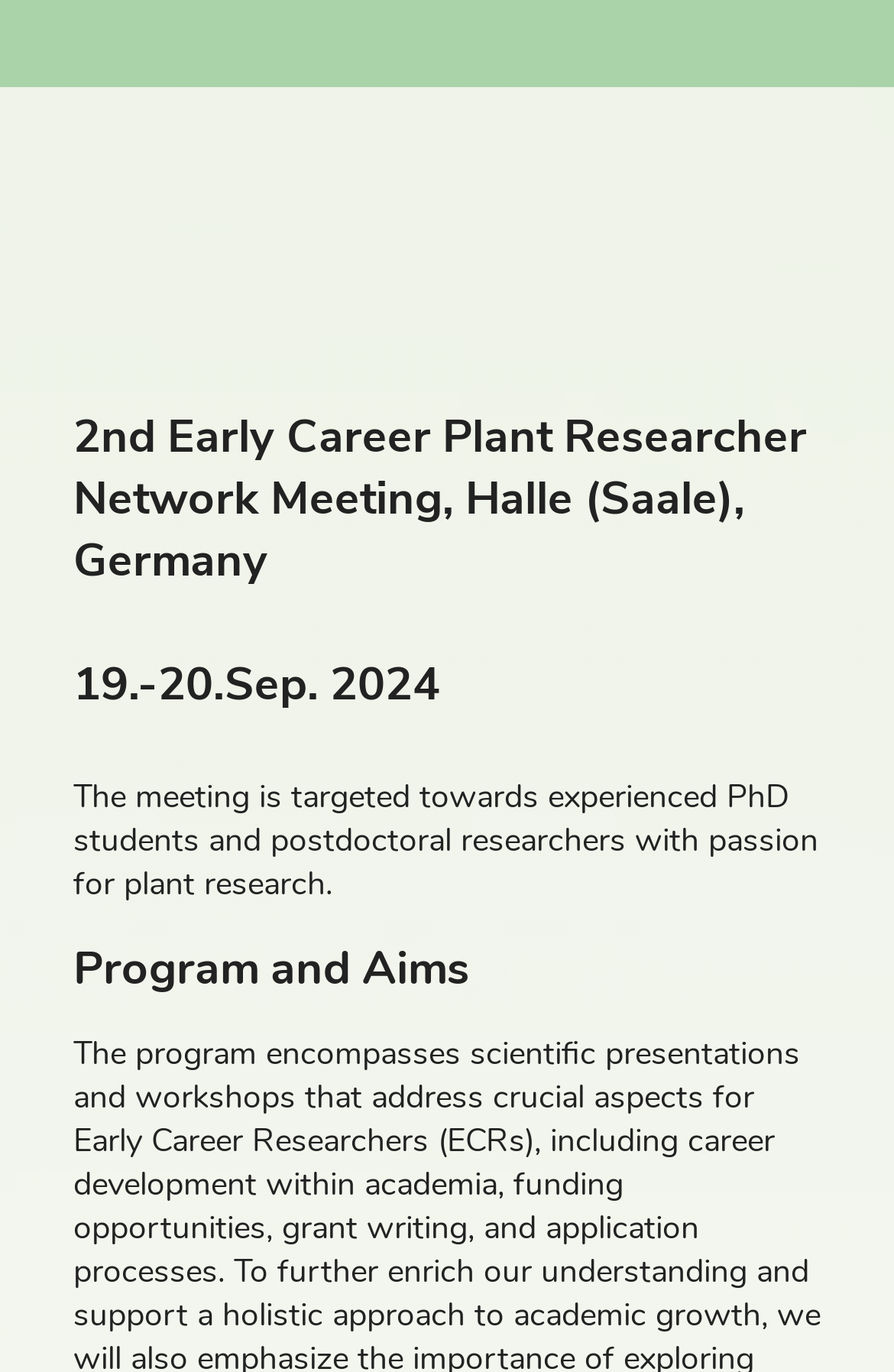What is the theme of the meeting?
Please craft a detailed and exhaustive response to the question.

The theme of the meeting can be inferred from the webpage content, specifically the heading element '2nd Early Career Plant Researcher Network Meeting...' and the StaticText element '...with passion for plant research.', which suggest that the meeting is focused on plant research.